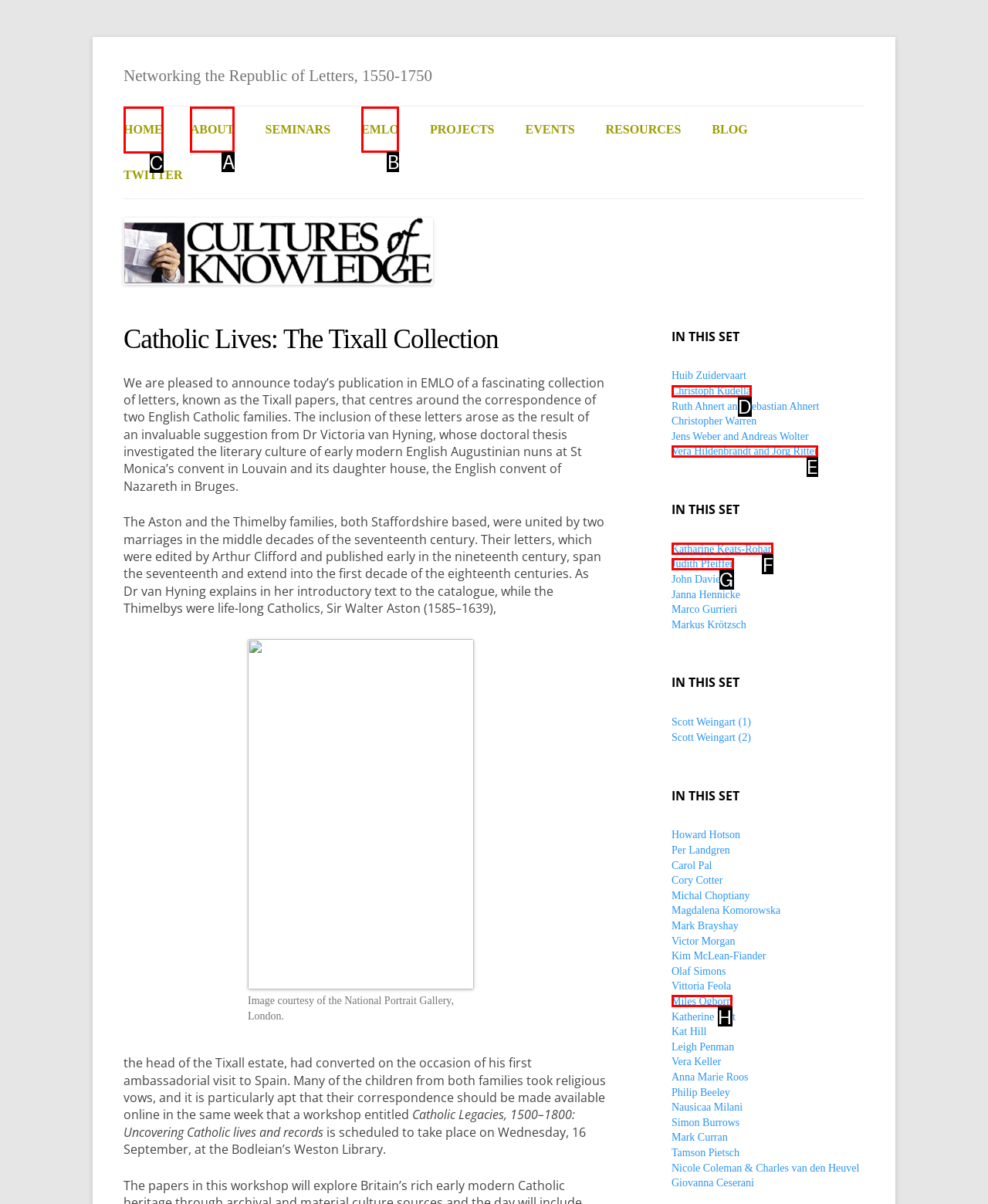Tell me which element should be clicked to achieve the following objective: Click on the 'HOME' link
Reply with the letter of the correct option from the displayed choices.

C